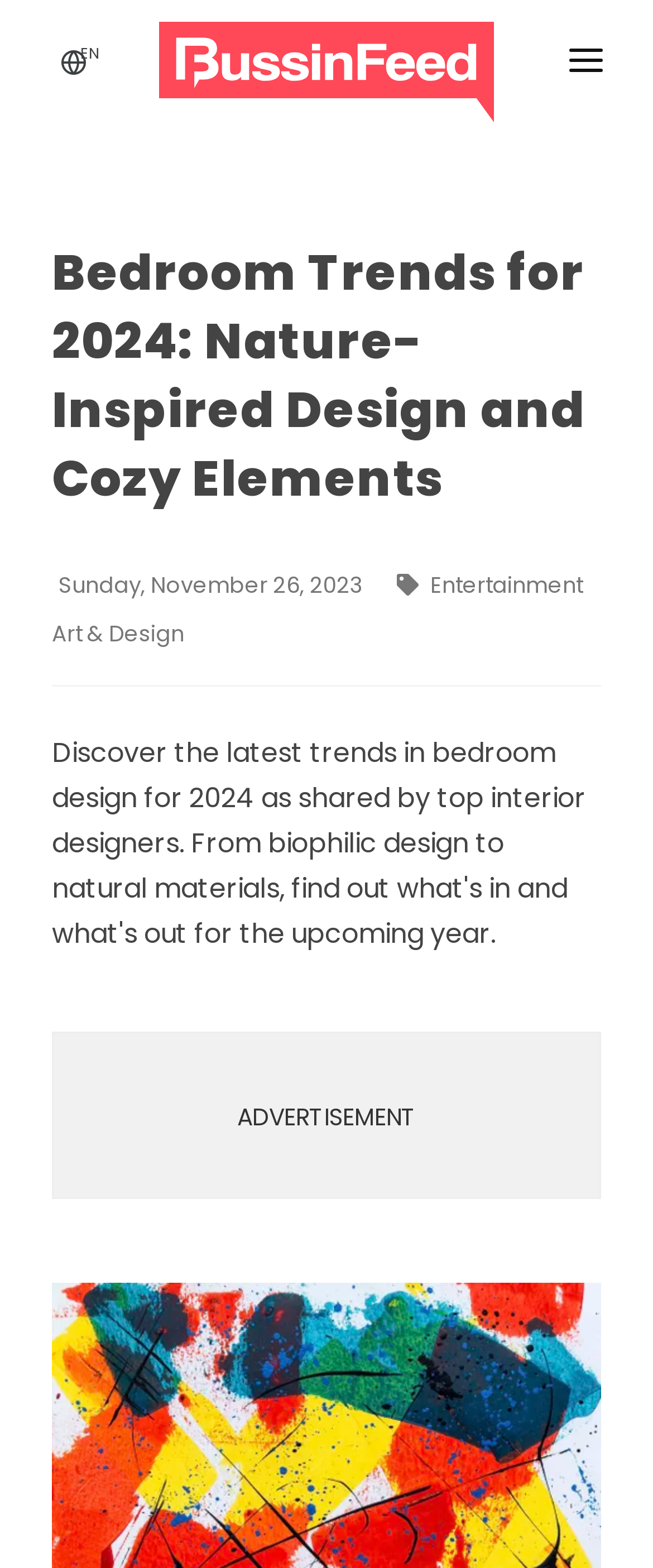Generate a thorough caption that explains the contents of the webpage.

The webpage is about bedroom design trends for 2024, with a focus on nature-inspired design and cozy elements. At the top left, there is a logo of BussinFeed.com, accompanied by a link to the logo. To the right of the logo, there is a language selection option, represented by a flag icon. 

On the top right, there is a main navigation button that, when expanded, reveals a menu. Below the navigation button, there are several links to different news categories, including Breaking News, World News, US News, Sports, Technology, Entertainment, Science, Lifestyle, and Cars. Each category has multiple sub-links, such as Basketball, Football, and Ice Hockey under Sports, and Artificial Intelligence, Mobilephone, and Virtual Reality under Technology.

Below the navigation menu, there is a heading that reads "Bedroom Trends for 2024: Nature-Inspired Design and Cozy Elements". Underneath the heading, there is a date displayed as "Sunday, November 26, 2023". To the right of the date, there is a text that reads "Entertainment Art & Design". 

At the bottom of the page, there is an advertisement section, marked with the text "ADVERTISEMENT".